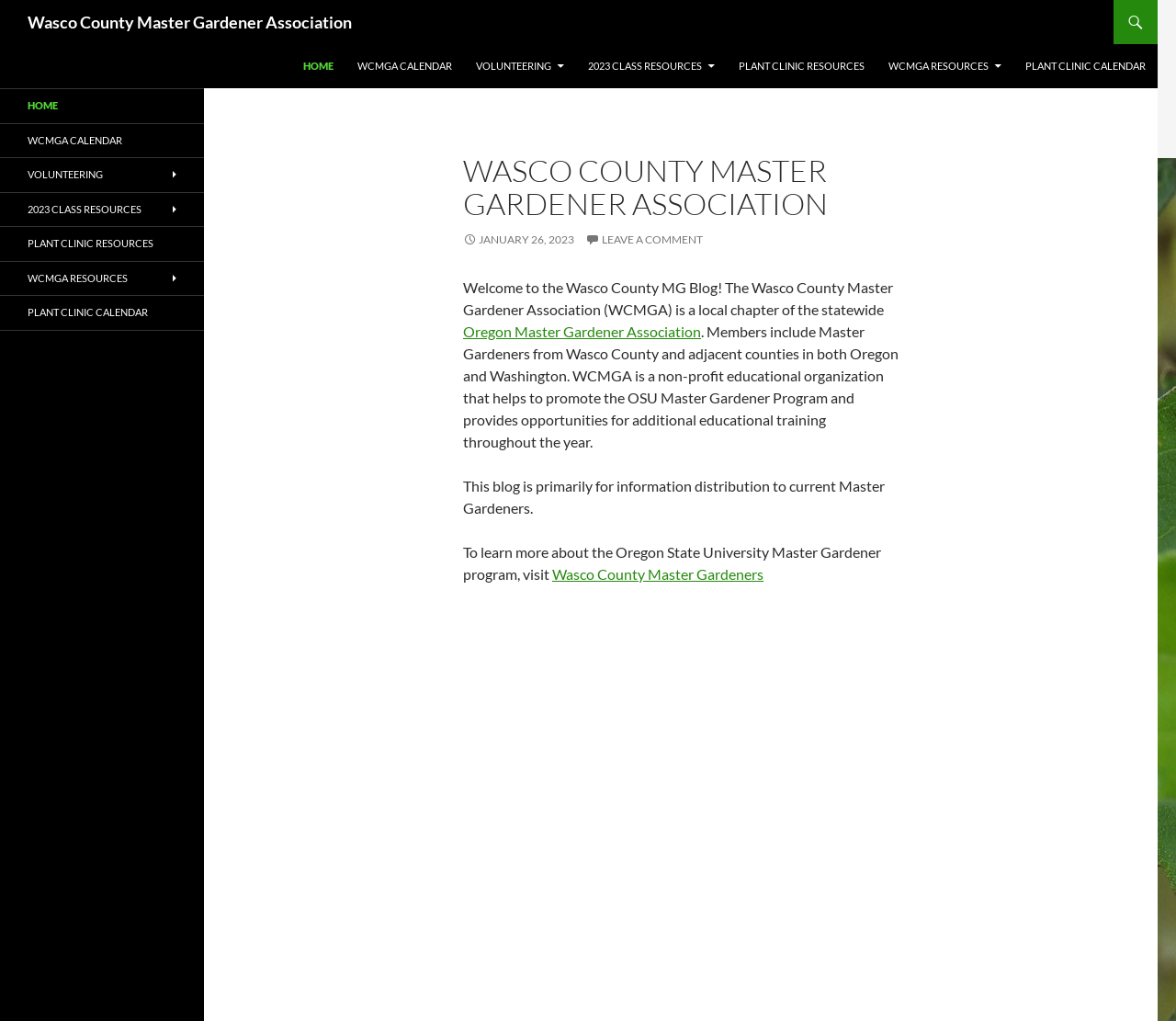Find the bounding box coordinates for the UI element whose description is: "Wasco County Master Gardeners". The coordinates should be four float numbers between 0 and 1, in the format [left, top, right, bottom].

[0.47, 0.554, 0.649, 0.571]